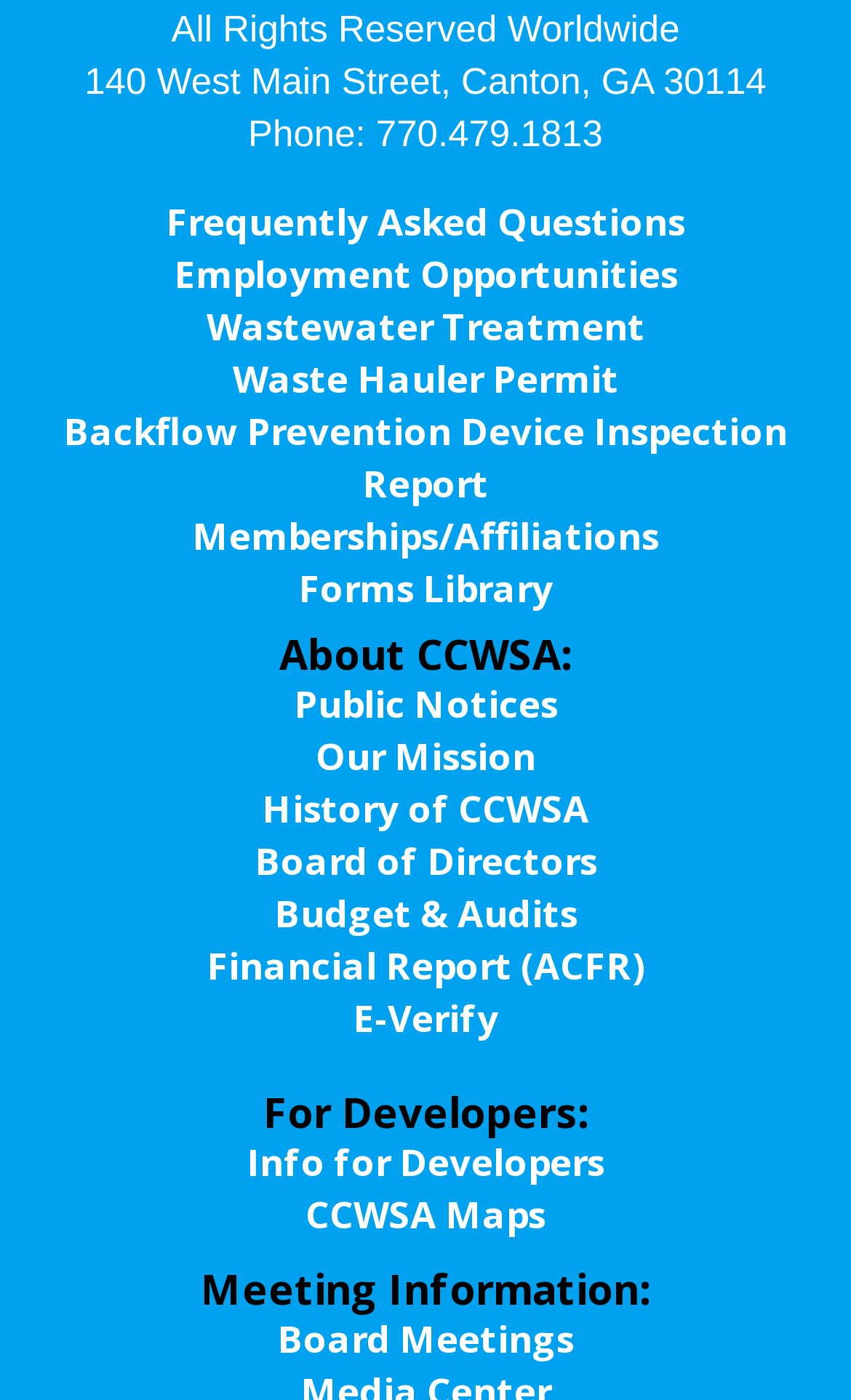Locate the bounding box coordinates of the area where you should click to accomplish the instruction: "Learn about Employment Opportunities".

[0.204, 0.178, 0.796, 0.214]